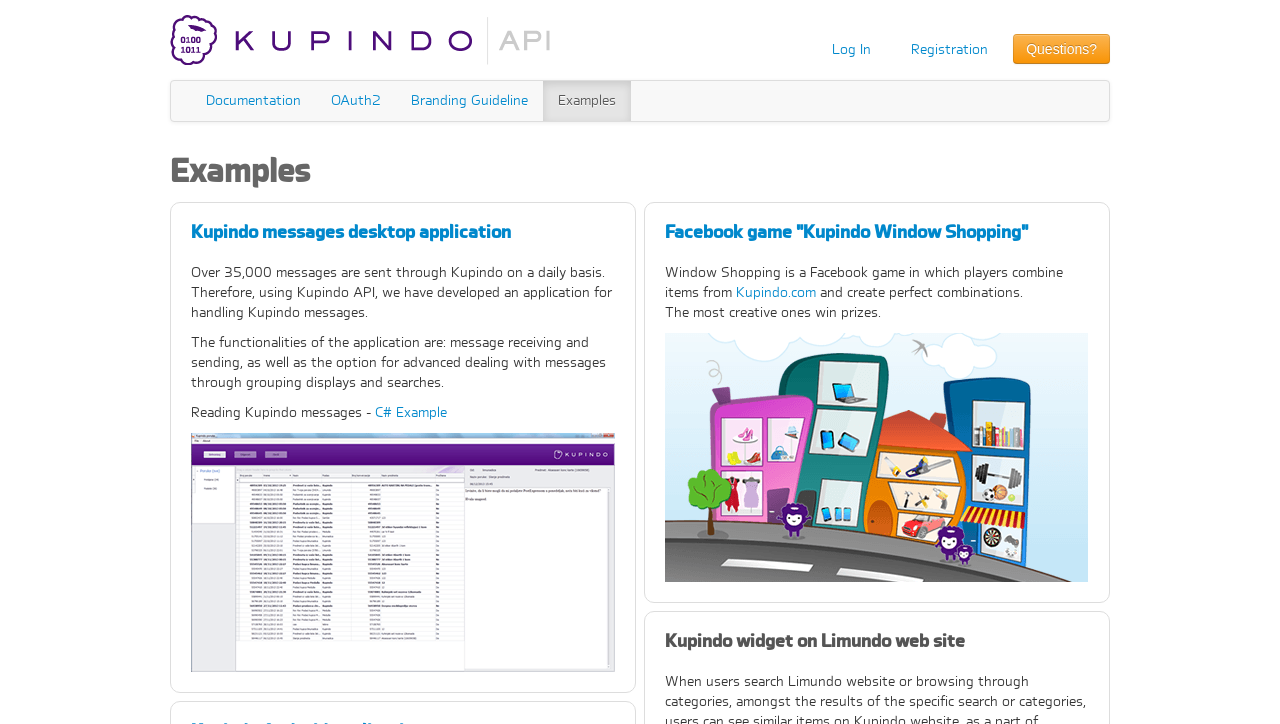Determine the bounding box coordinates of the clickable element to complete this instruction: "Explore 'Kupindo messages desktop application'". Provide the coordinates in the format of four float numbers between 0 and 1, [left, top, right, bottom].

[0.149, 0.307, 0.399, 0.336]